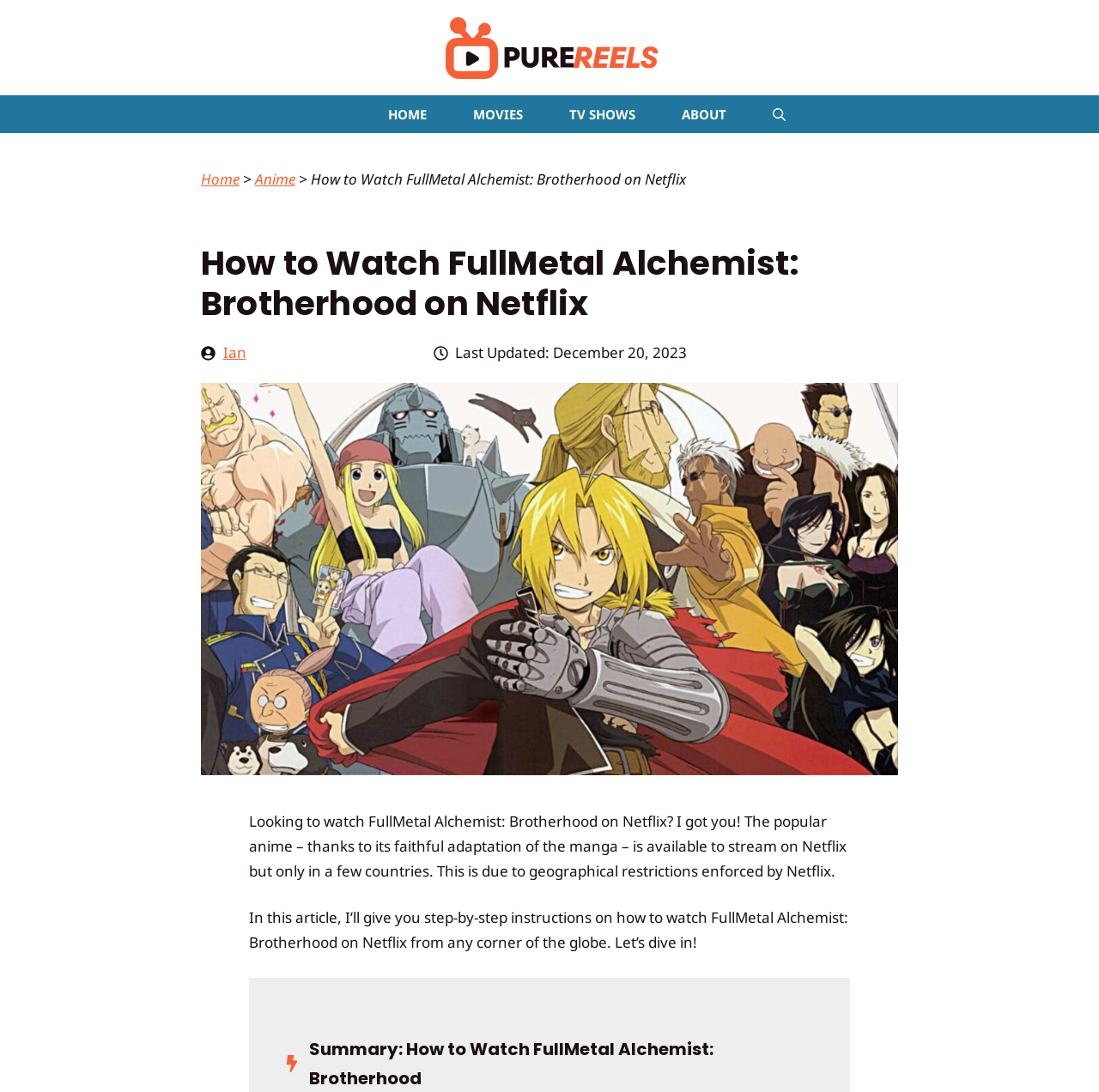Determine the bounding box coordinates for the area you should click to complete the following instruction: "Click the Ian link".

[0.203, 0.314, 0.224, 0.332]